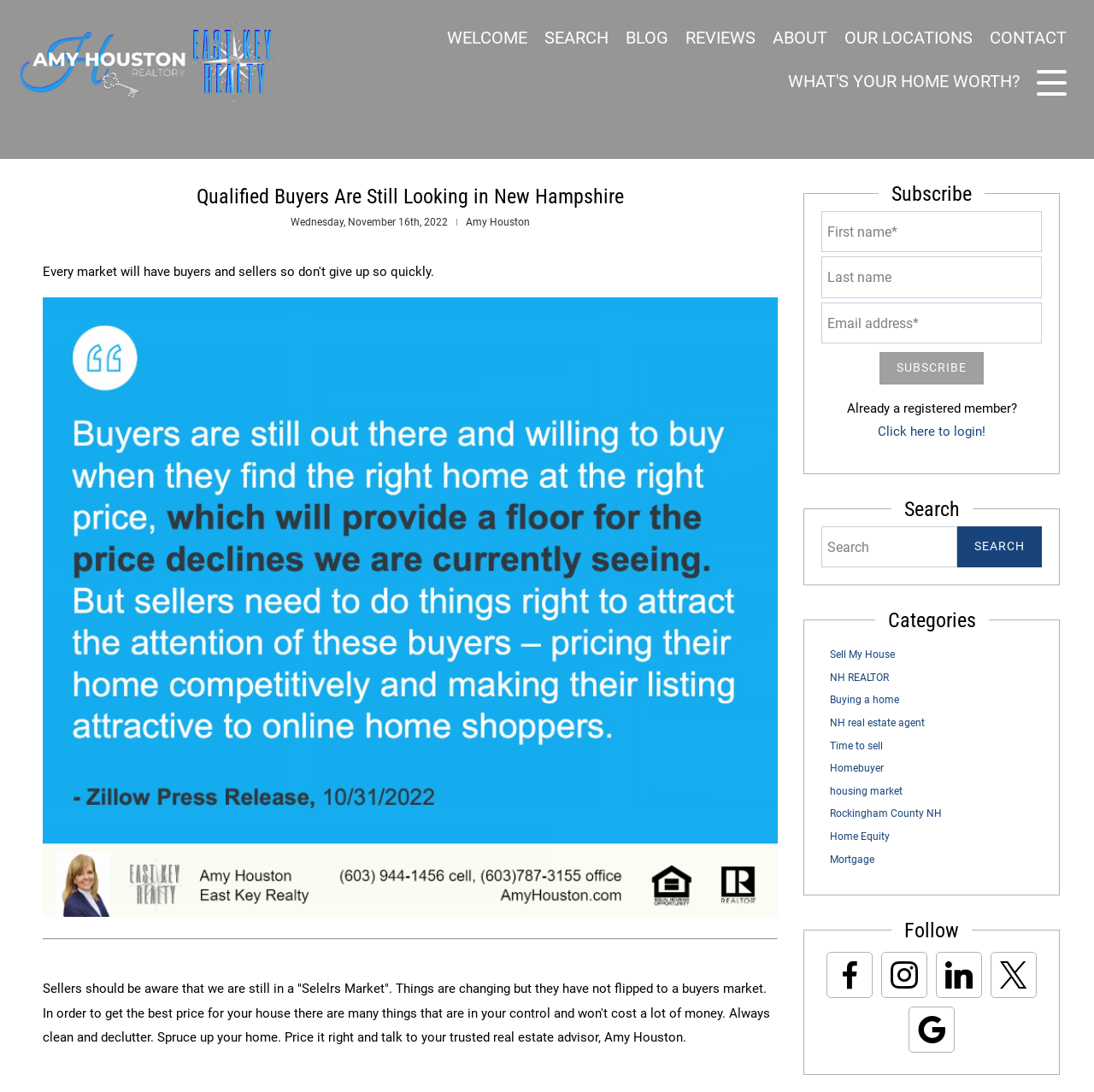Please specify the bounding box coordinates of the clickable section necessary to execute the following command: "Visit Amy Houston on Facebook".

[0.755, 0.872, 0.798, 0.914]